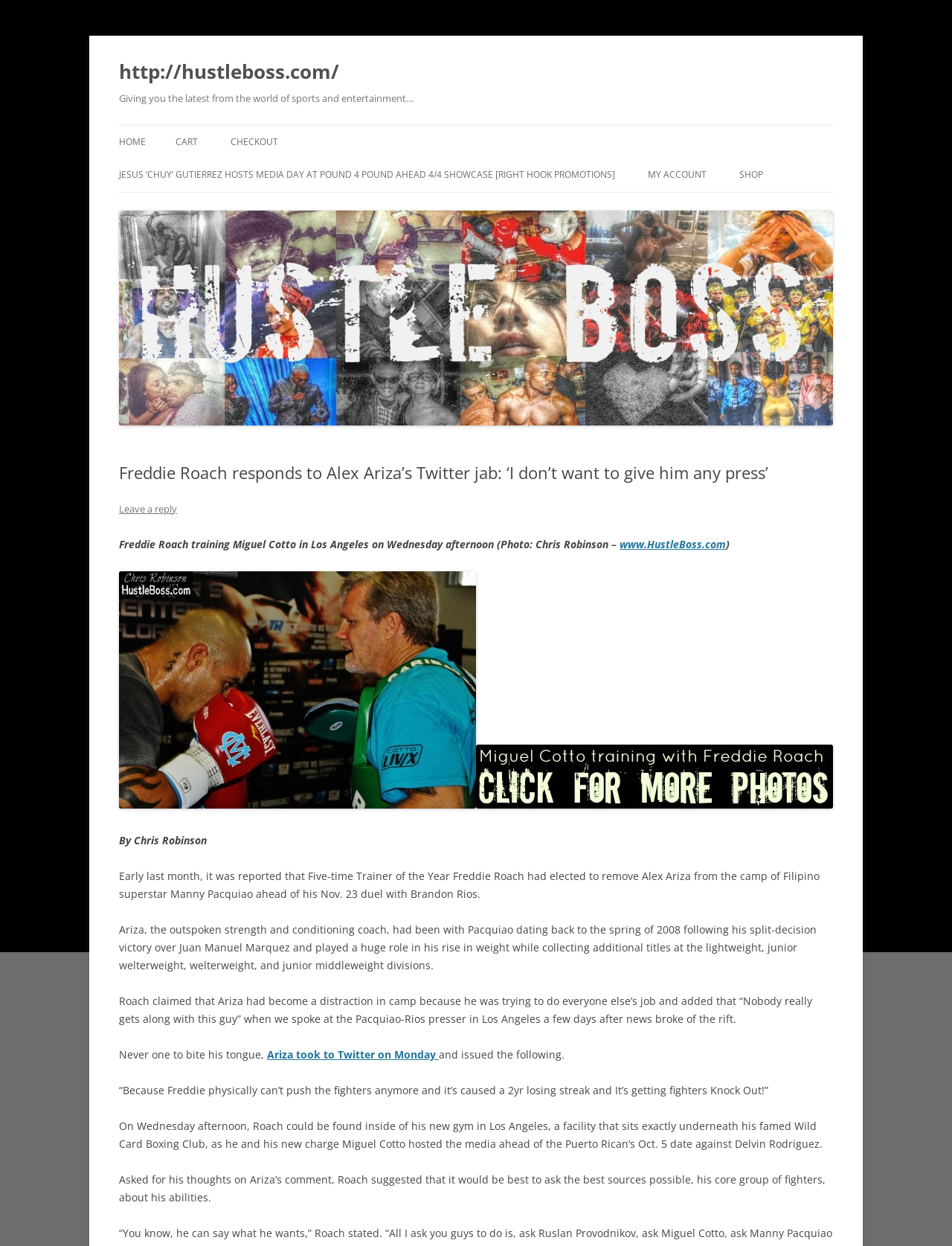Please determine the bounding box coordinates for the element with the description: "My Account".

[0.68, 0.127, 0.742, 0.154]